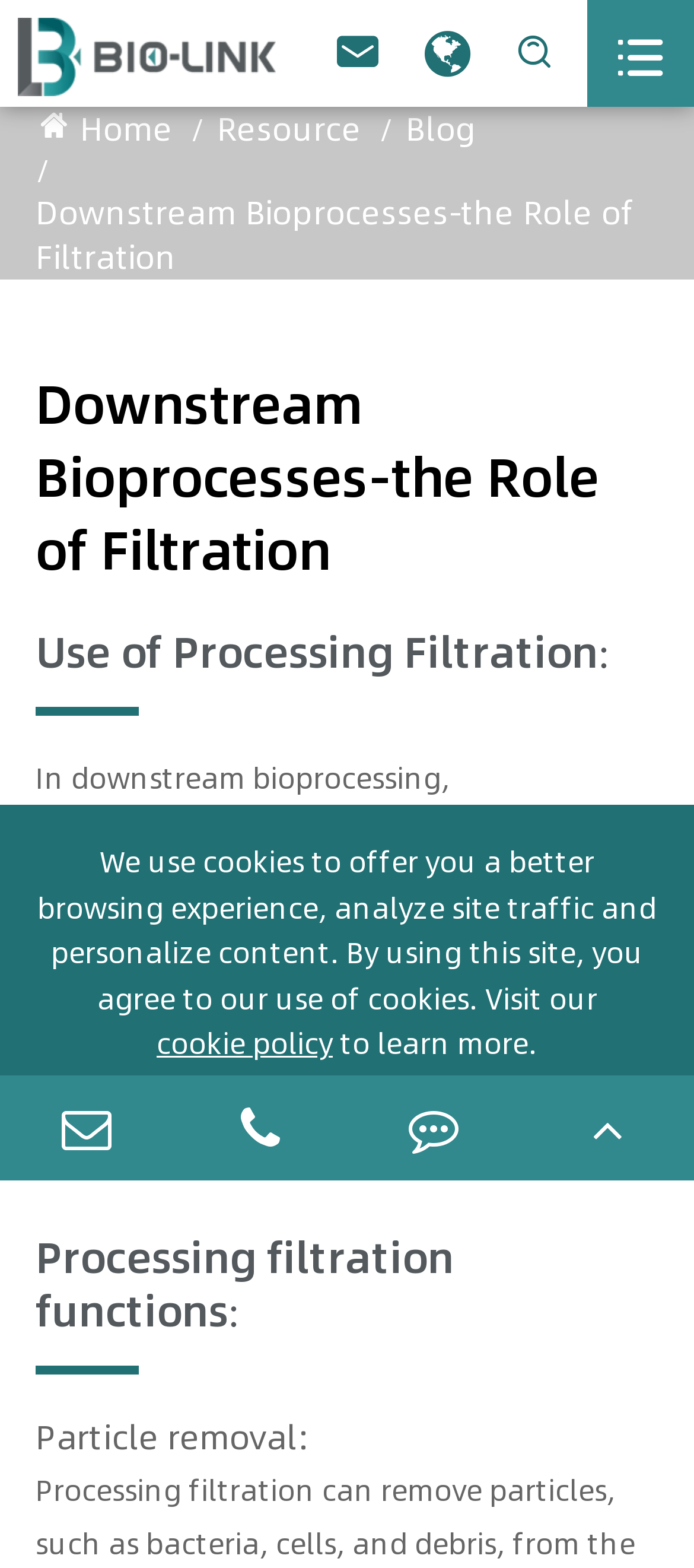Bounding box coordinates are specified in the format (top-left x, top-left y, bottom-right x, bottom-right y). All values are floating point numbers bounded between 0 and 1. Please provide the bounding box coordinate of the region this sentence describes: cookie policy

[0.226, 0.652, 0.479, 0.681]